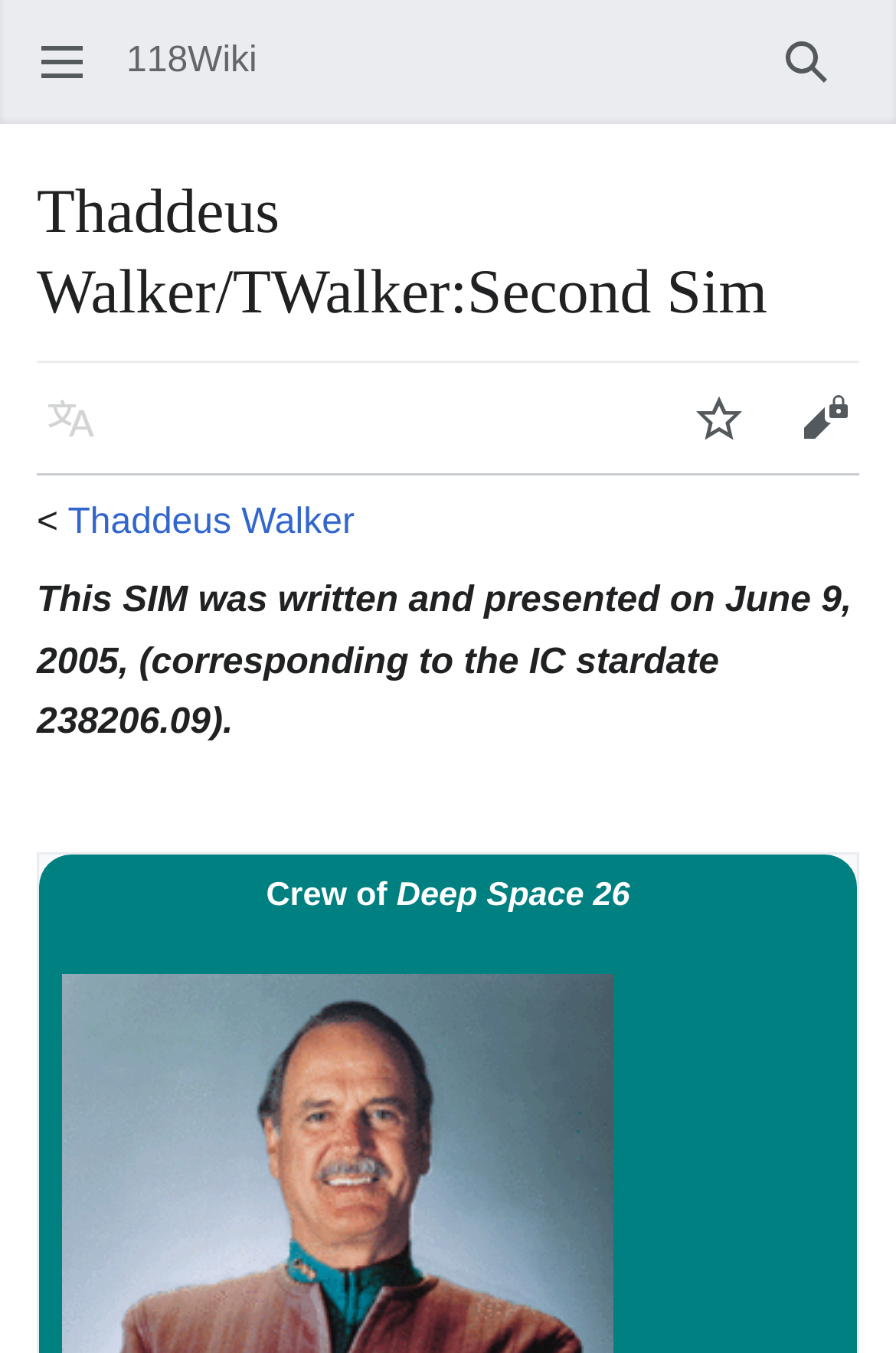Please determine the main heading text of this webpage.

Thaddeus Walker/TWalker:Second Sim